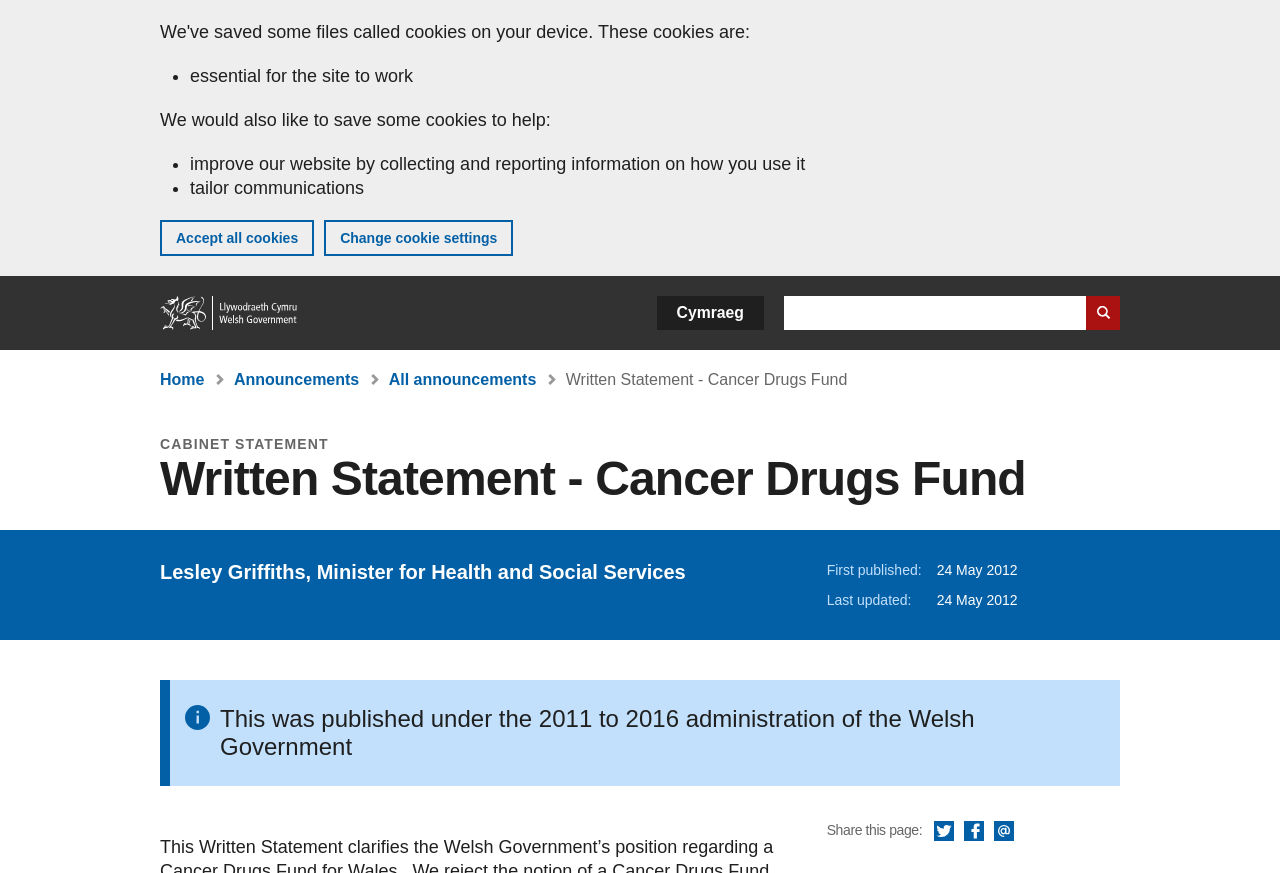Identify the bounding box coordinates of the element that should be clicked to fulfill this task: "Change language to Cymraeg". The coordinates should be provided as four float numbers between 0 and 1, i.e., [left, top, right, bottom].

[0.513, 0.339, 0.597, 0.378]